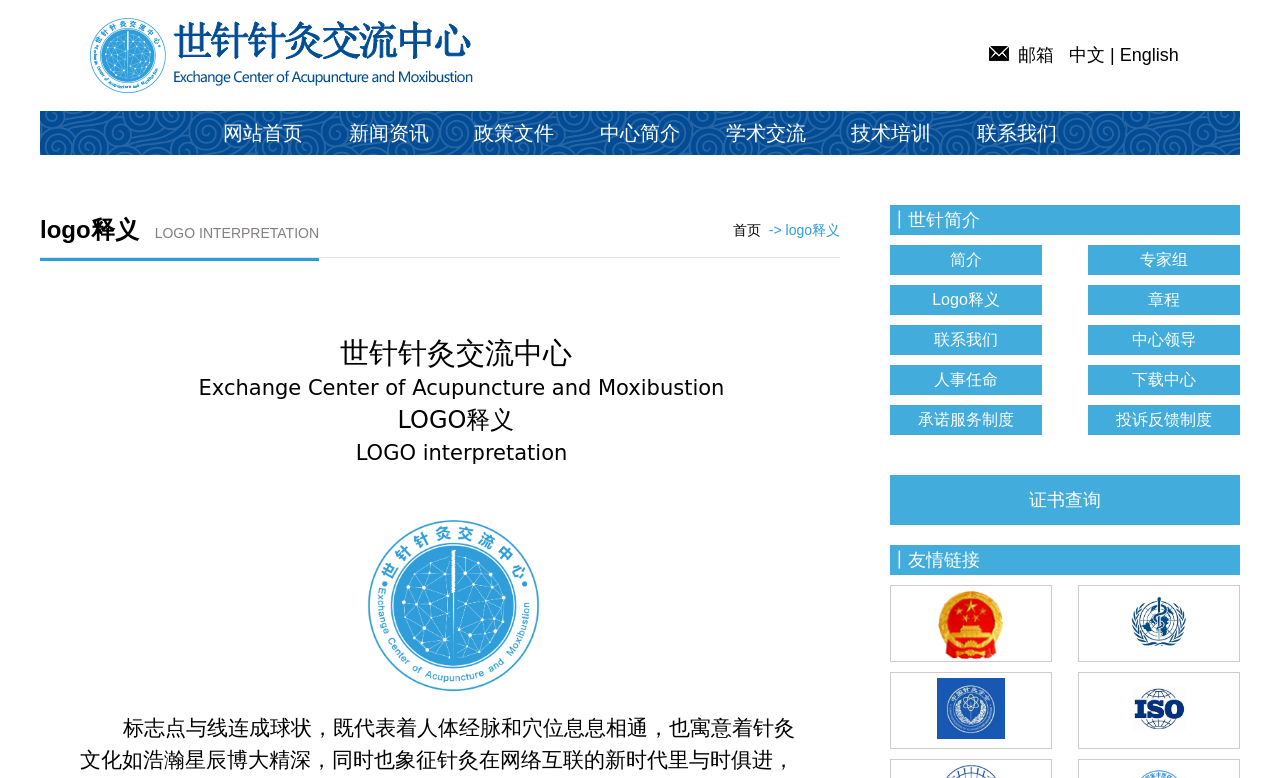Please identify the bounding box coordinates of the region to click in order to complete the given instruction: "Visit the website homepage". The coordinates should be four float numbers between 0 and 1, i.e., [left, top, right, bottom].

[0.159, 0.143, 0.253, 0.199]